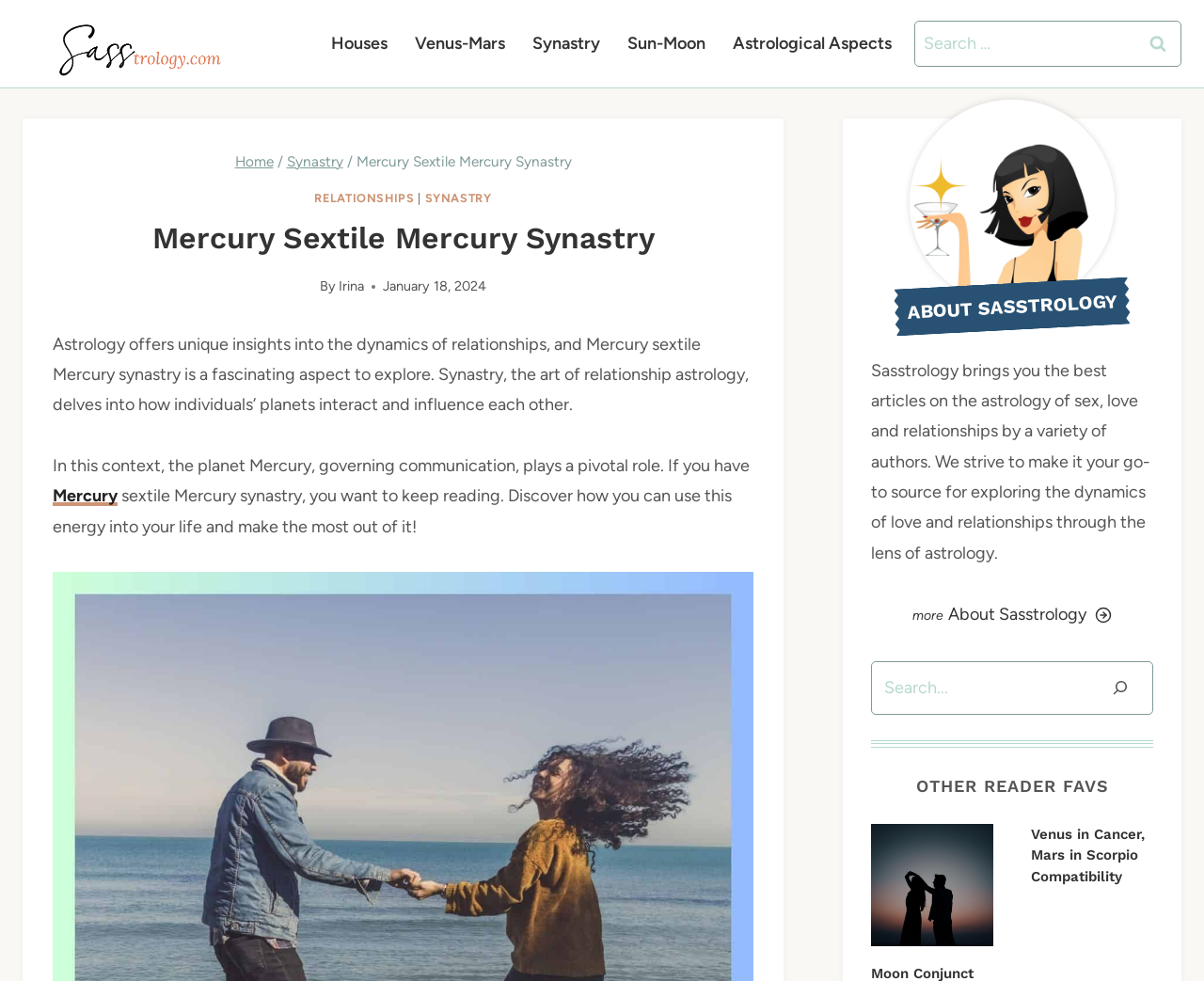Determine the bounding box coordinates of the clickable region to carry out the instruction: "Read more about Sasstrology".

[0.742, 0.605, 0.939, 0.648]